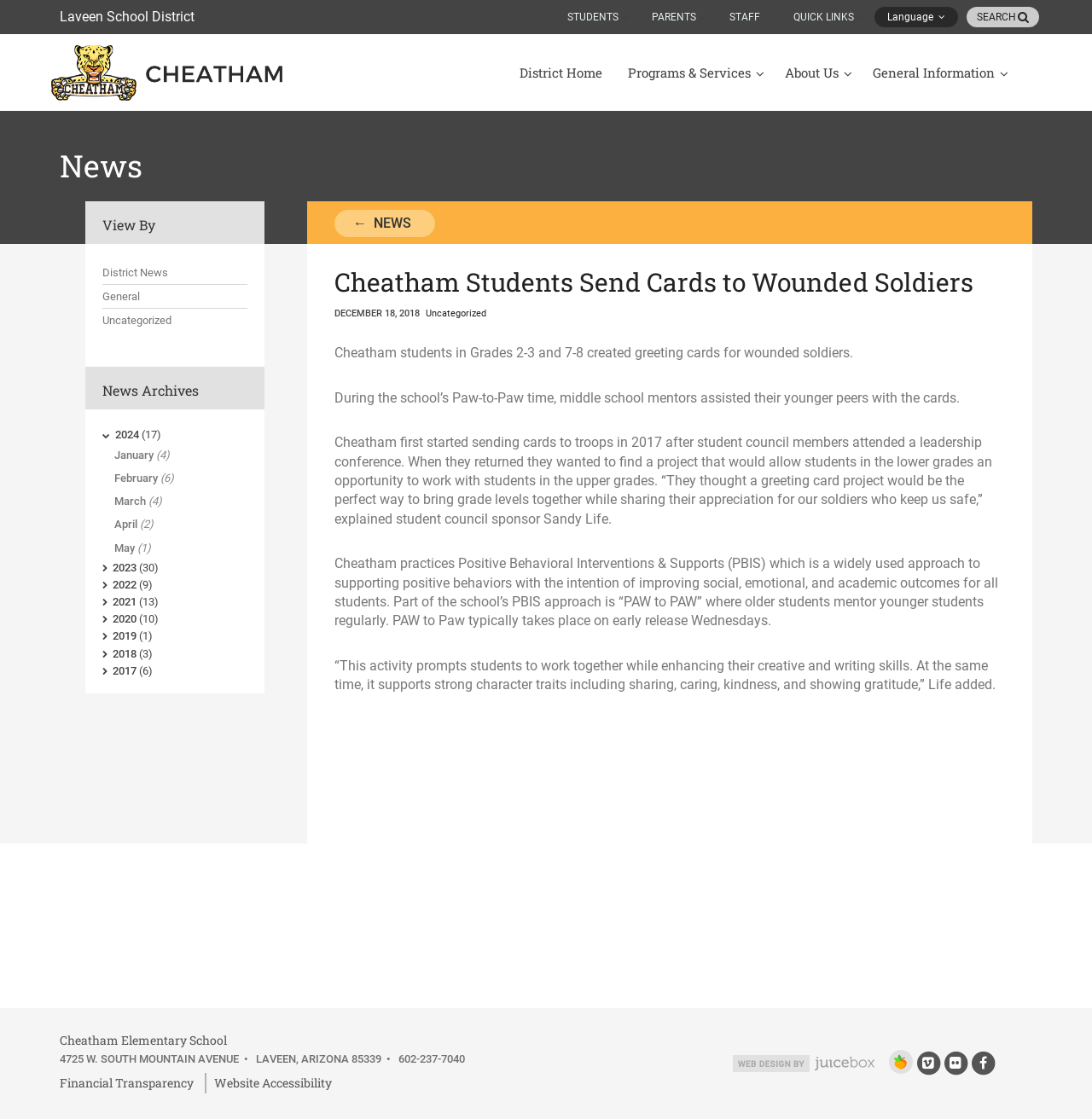Using the information in the image, give a comprehensive answer to the question: 
How many links are there in the 'News Archives' section?

I counted the number of links in the 'News Archives' section, which is located on the right-hand side of the webpage. There are 12 links, each representing a different year from 2024 to 2017.